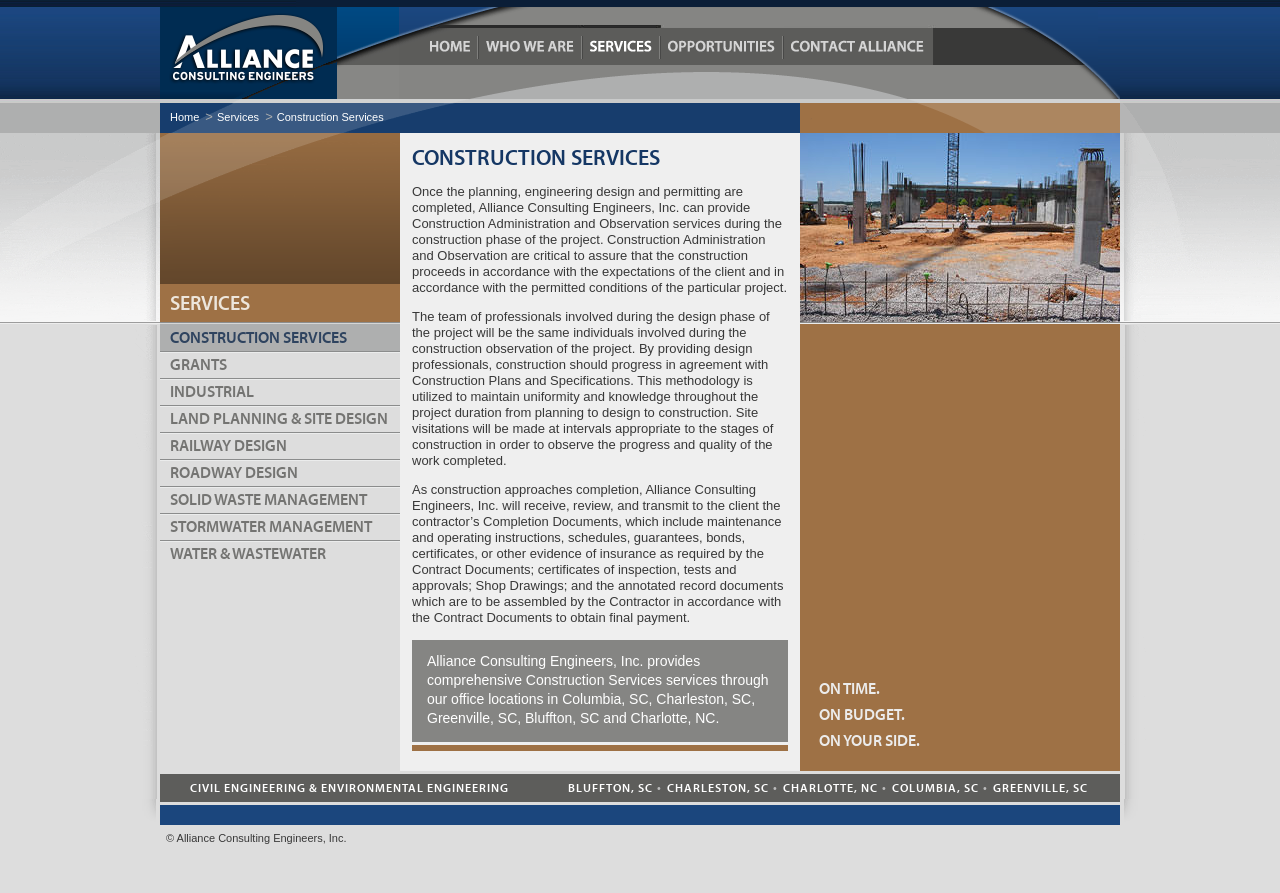What is the purpose of Construction Administration and Observation?
Refer to the screenshot and respond with a concise word or phrase.

To assure construction proceeds in accordance with client's expectations